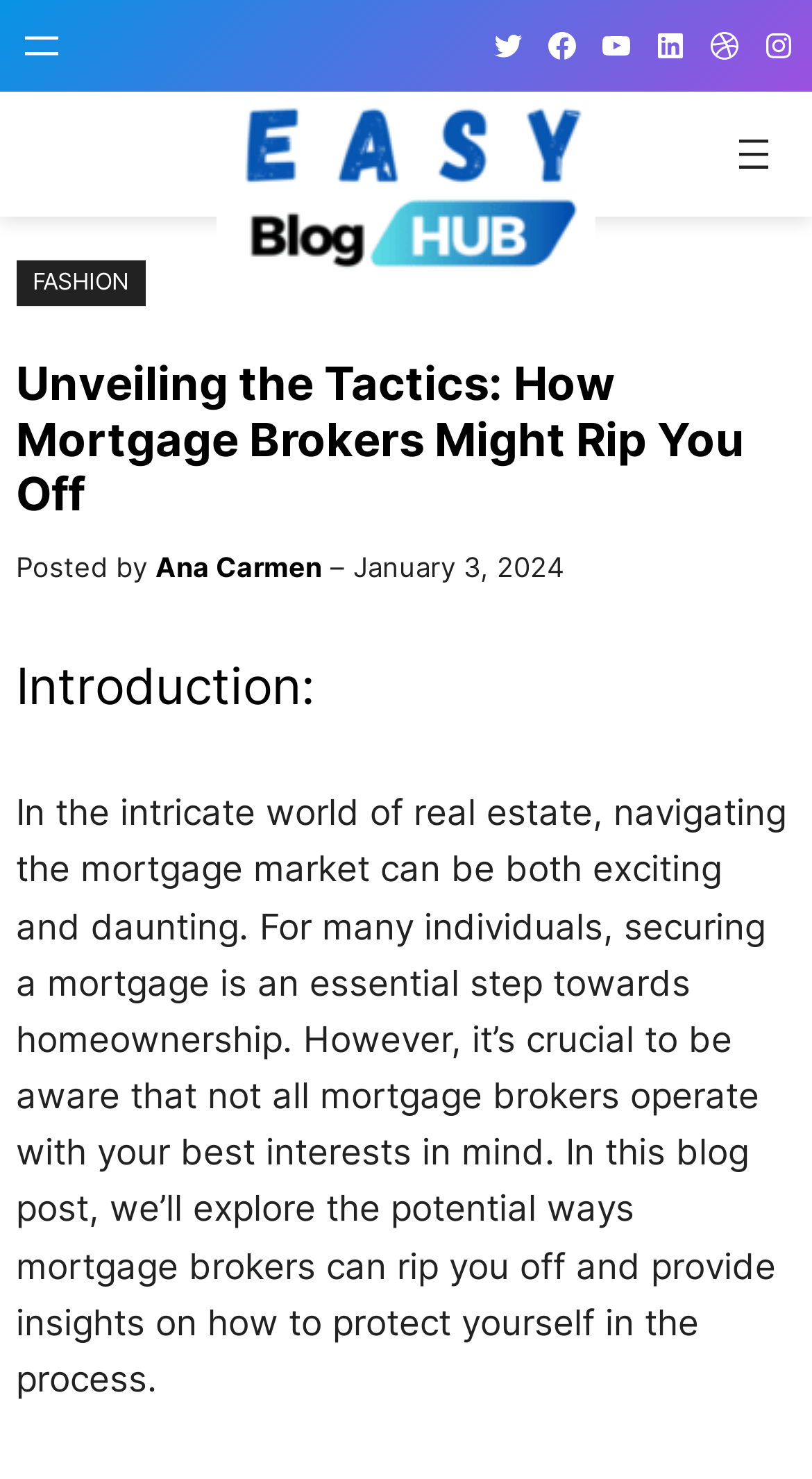Elaborate on the different components and information displayed on the webpage.

This webpage is a blog post titled "How Mortgage Brokers Rip you off" on the Easy Blog Hub website. At the top left, there is a navigation menu with an "Open menu" button. On the top right, there are social media links to Twitter, Facebook, YouTube, LinkedIn, Dribbble, and Instagram. Below the social media links, there is a figure with a link to the Easy Blog Hub website, accompanied by an image.

On the top right corner, there is another navigation menu with an "Open menu" button. Below this menu, there is a link to the "FASHION" category. The main content of the blog post starts with a heading "Unveiling the Tactics: How Mortgage Brokers Might Rip You Off". The author's name, "Ana Carmen", is mentioned below the heading, along with the date "January 3, 2024".

The blog post is divided into sections, with the first section titled "Introduction:". The introduction text explains the importance of being aware of potential scams in the mortgage market and introduces the purpose of the blog post, which is to explore ways mortgage brokers can rip you off and provide insights on how to protect yourself.